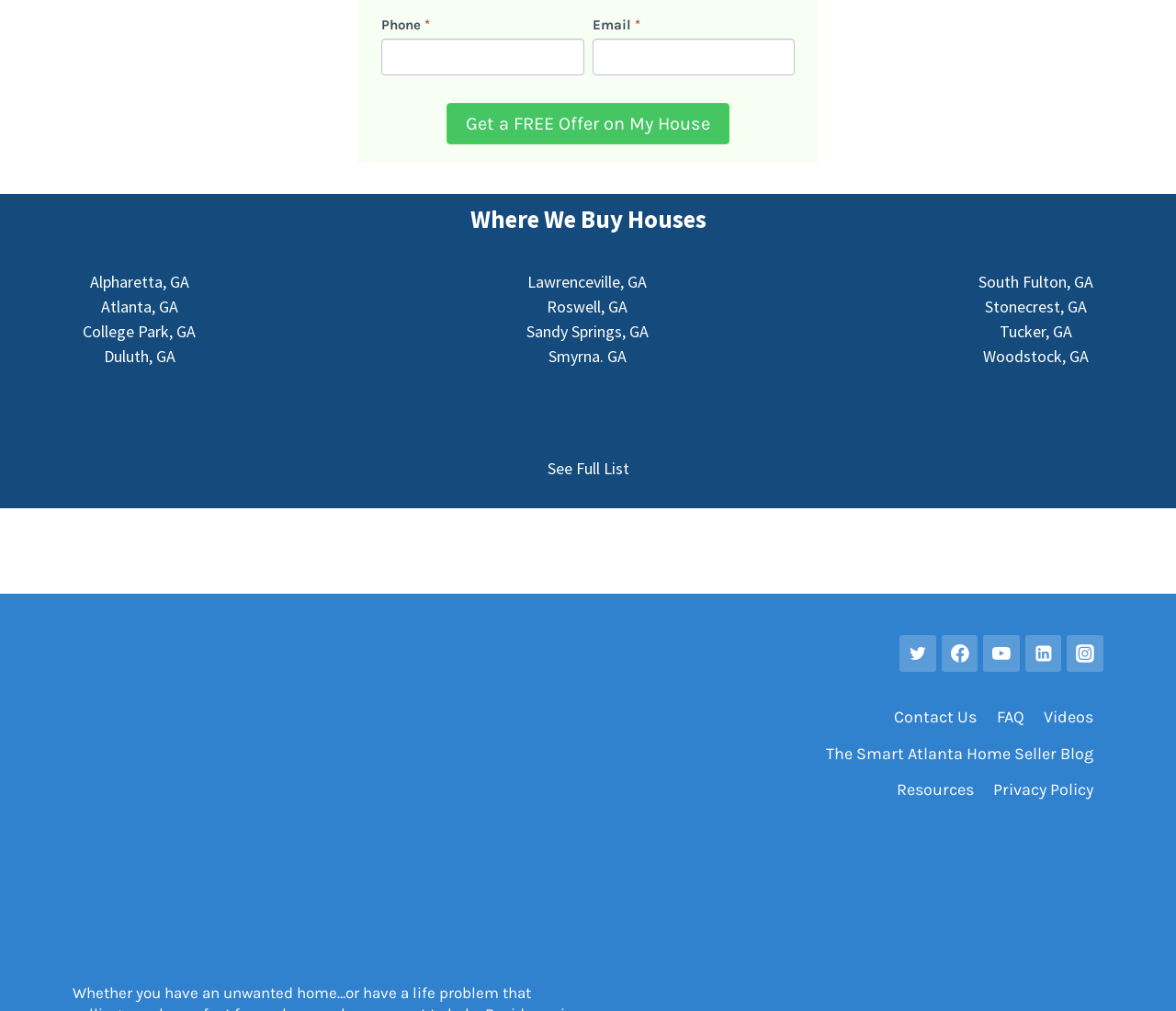Determine the bounding box coordinates in the format (top-left x, top-left y, bottom-right x, bottom-right y). Ensure all values are floating point numbers between 0 and 1. Identify the bounding box of the UI element described by: Resources

[0.754, 0.763, 0.836, 0.799]